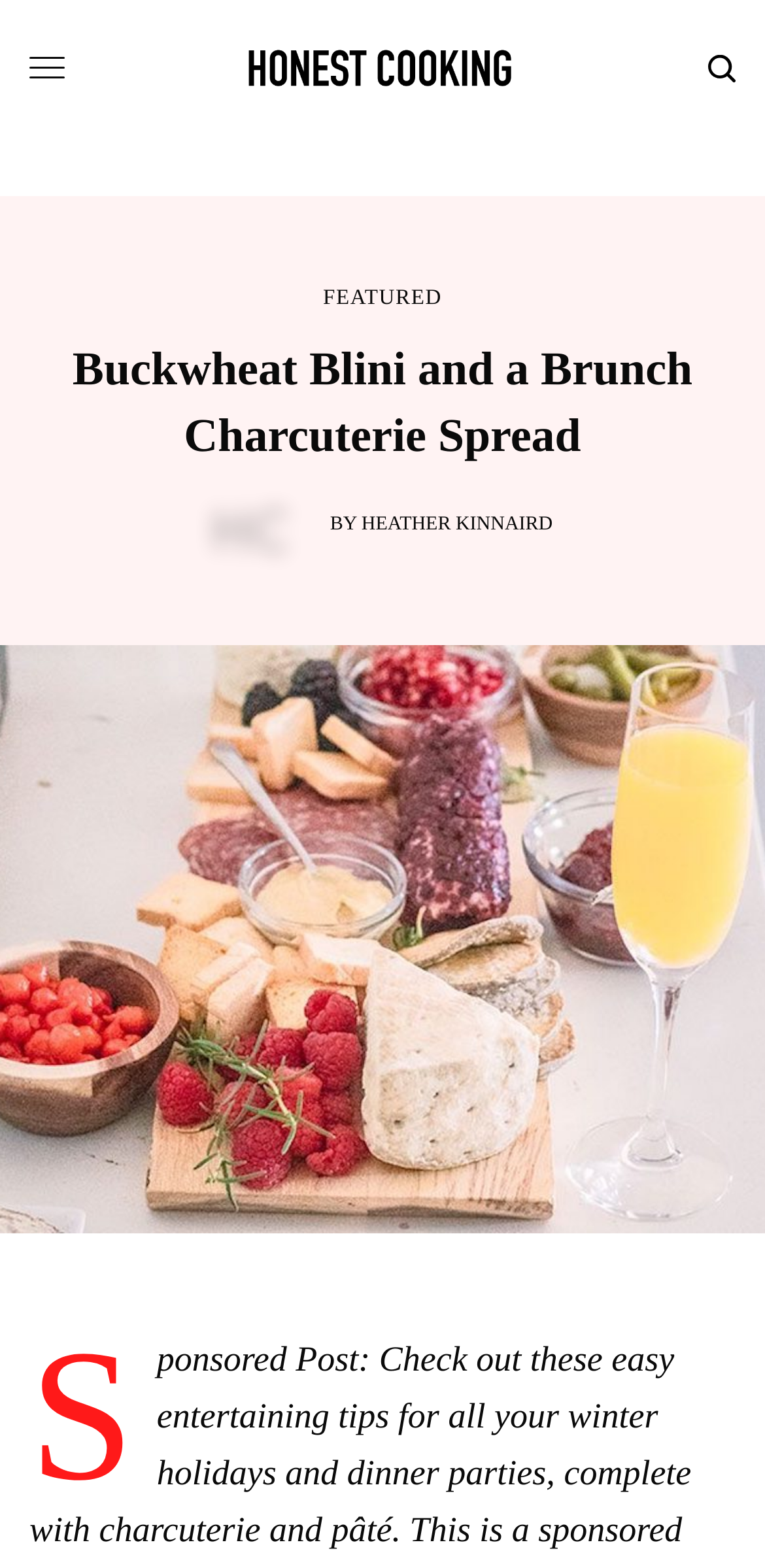How many images are on this page?
Based on the image, provide your answer in one word or phrase.

At least 2